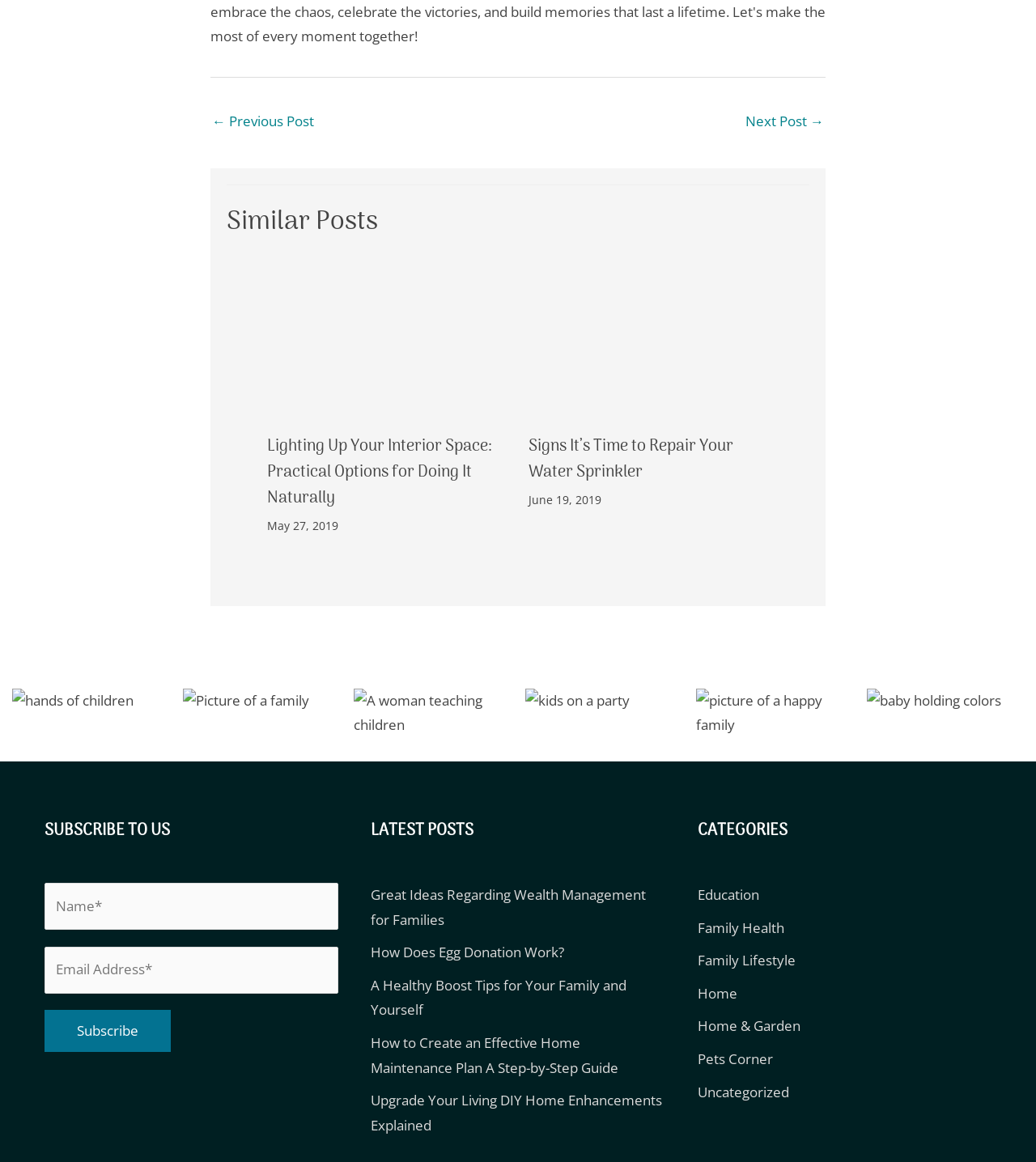Please identify the bounding box coordinates of the area I need to click to accomplish the following instruction: "View the 'LATEST POSTS'".

[0.358, 0.704, 0.642, 0.727]